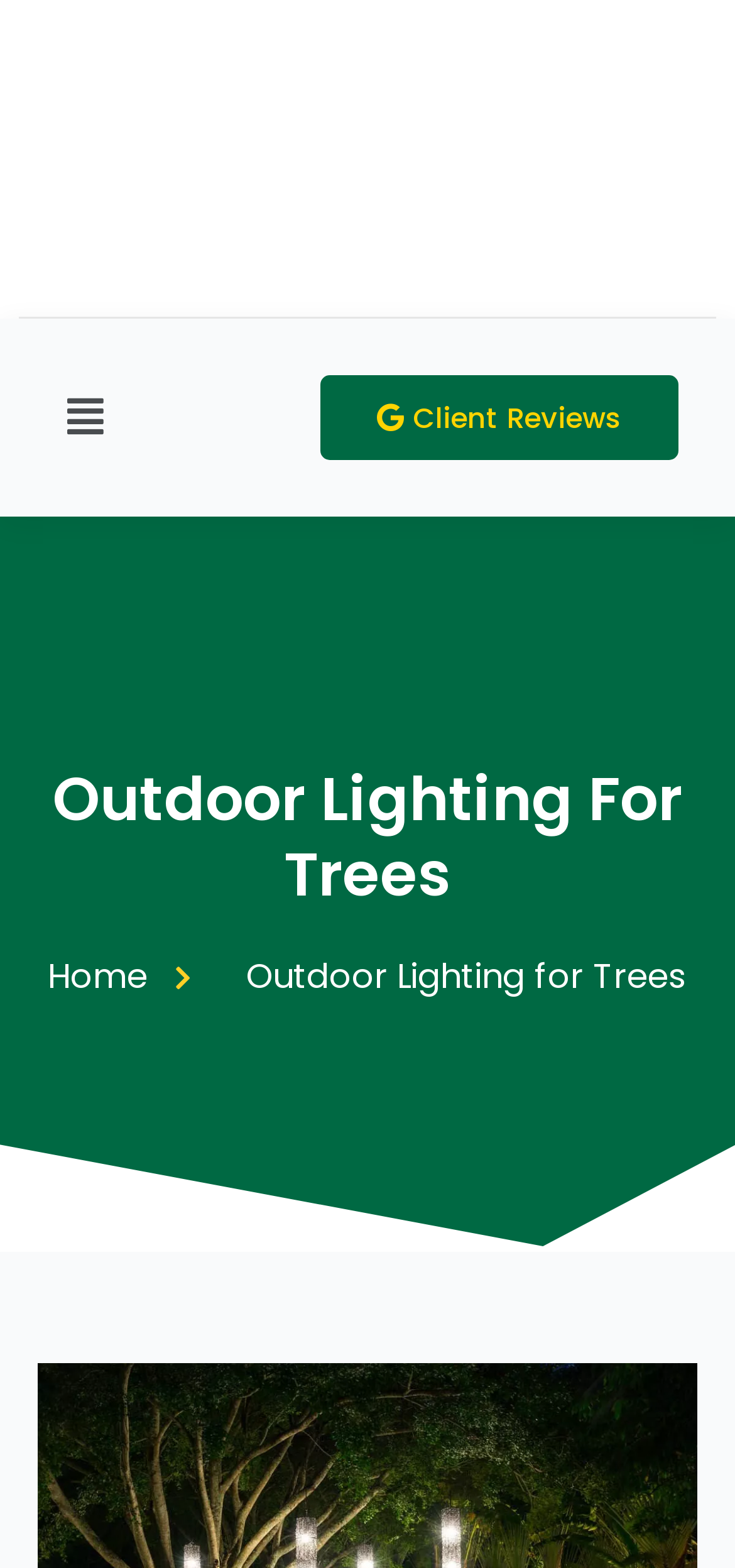How many images are there on the webpage?
Please answer the question with a single word or phrase, referencing the image.

1